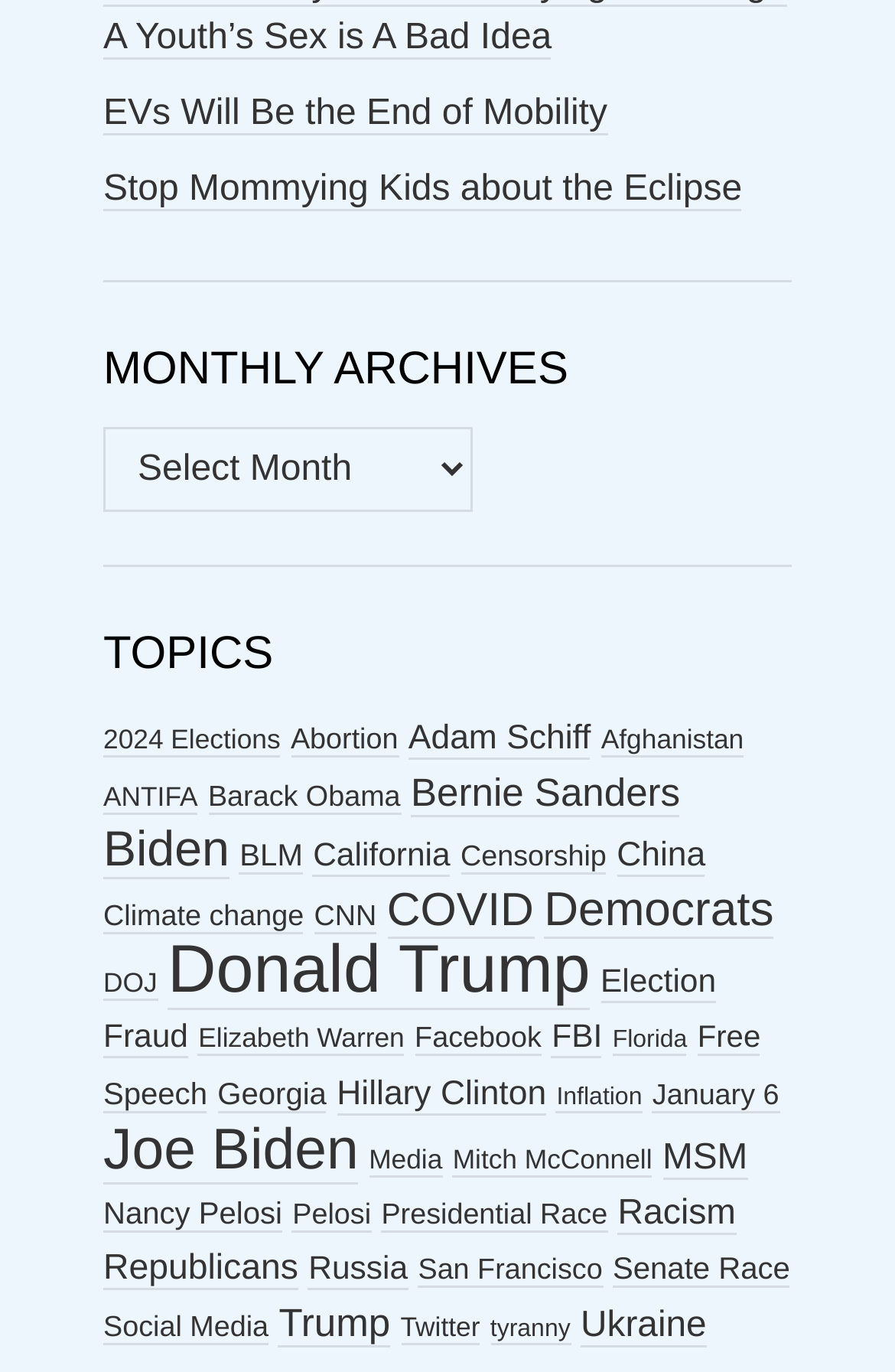Is there a topic related to social media?
Look at the image and answer the question with a single word or phrase.

Yes